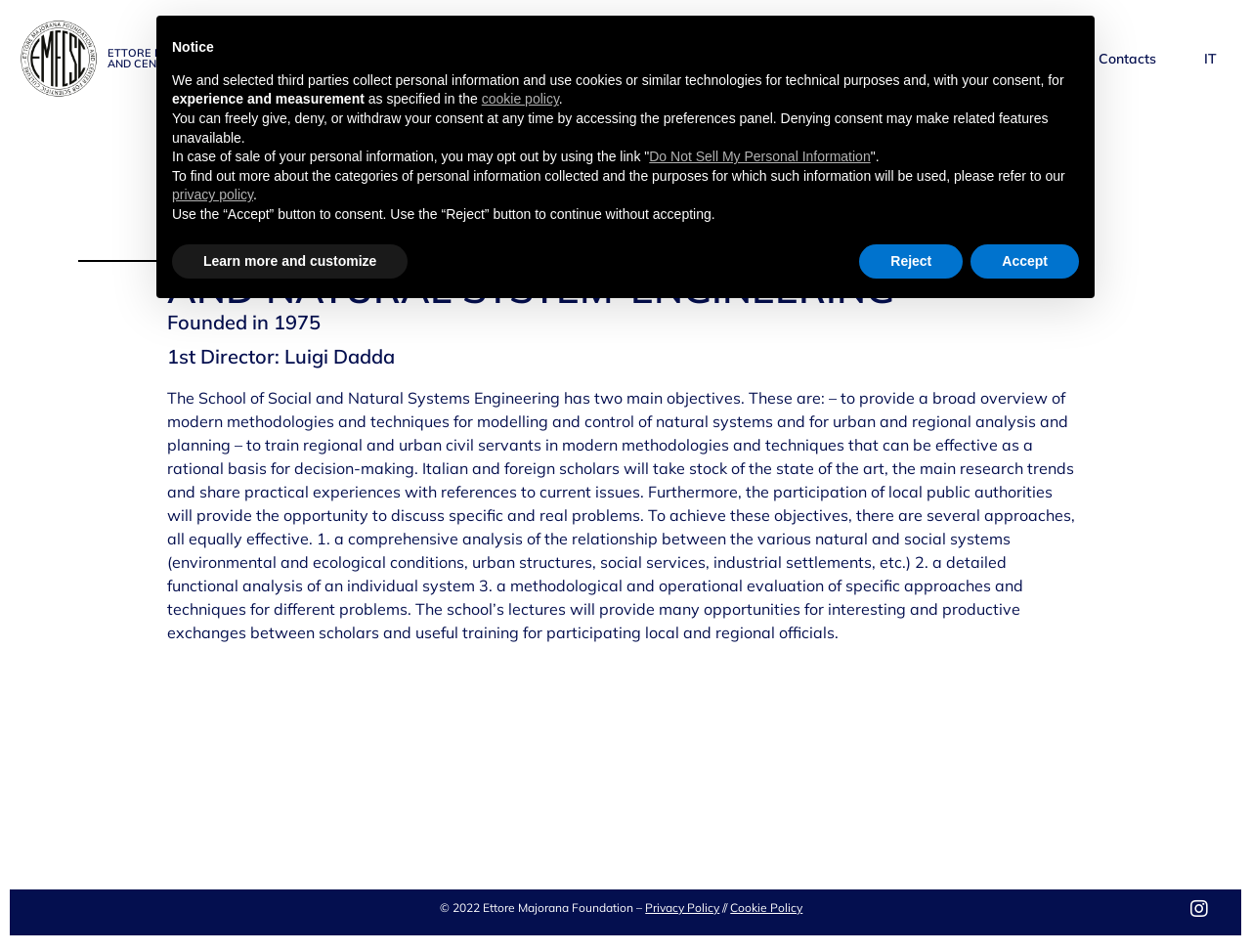What is the name of the foundation?
Based on the visual details in the image, please answer the question thoroughly.

I found the answer by looking at the heading element 'ETTORE MAJORANA FOUNDATION AND CENTRE FOR SCIENTIFIC CULTURE ets' which is a prominent element on the webpage, indicating that it is the name of the foundation.